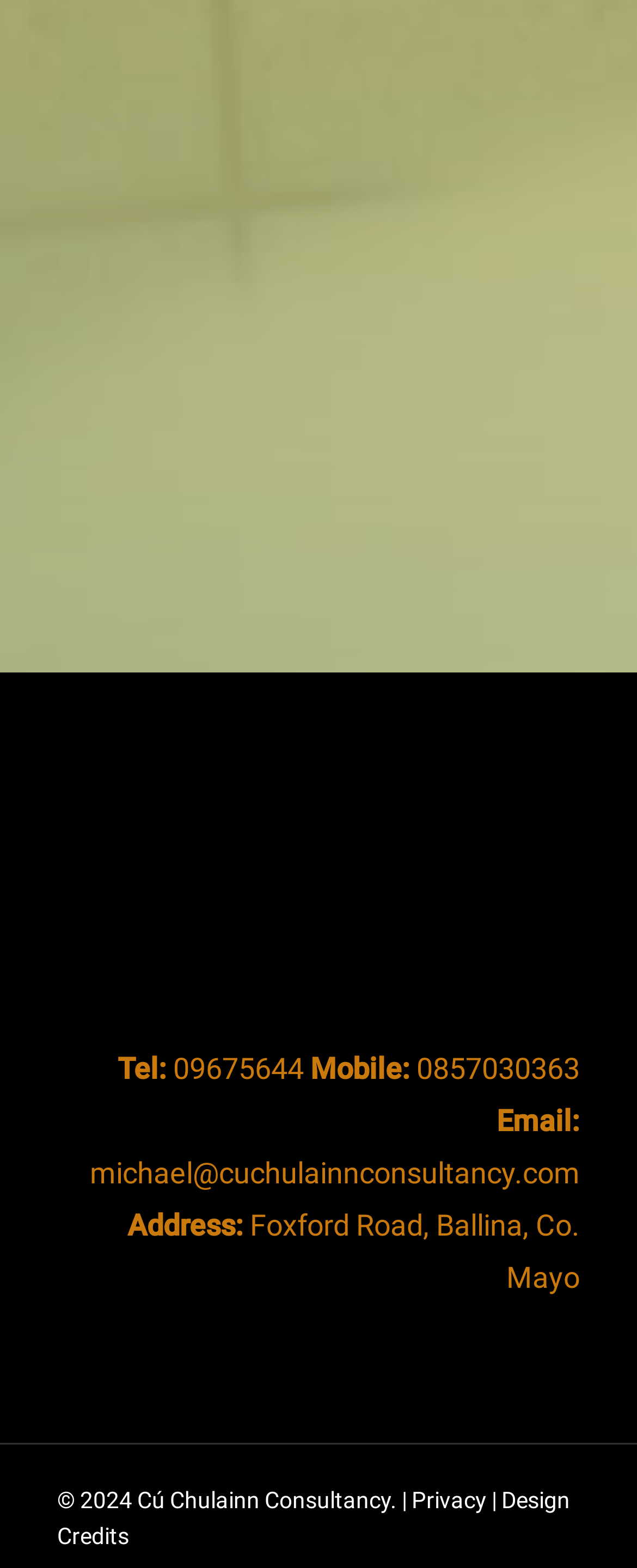Find the bounding box coordinates for the UI element whose description is: "Design Credits". The coordinates should be four float numbers between 0 and 1, in the format [left, top, right, bottom].

[0.09, 0.949, 0.895, 0.988]